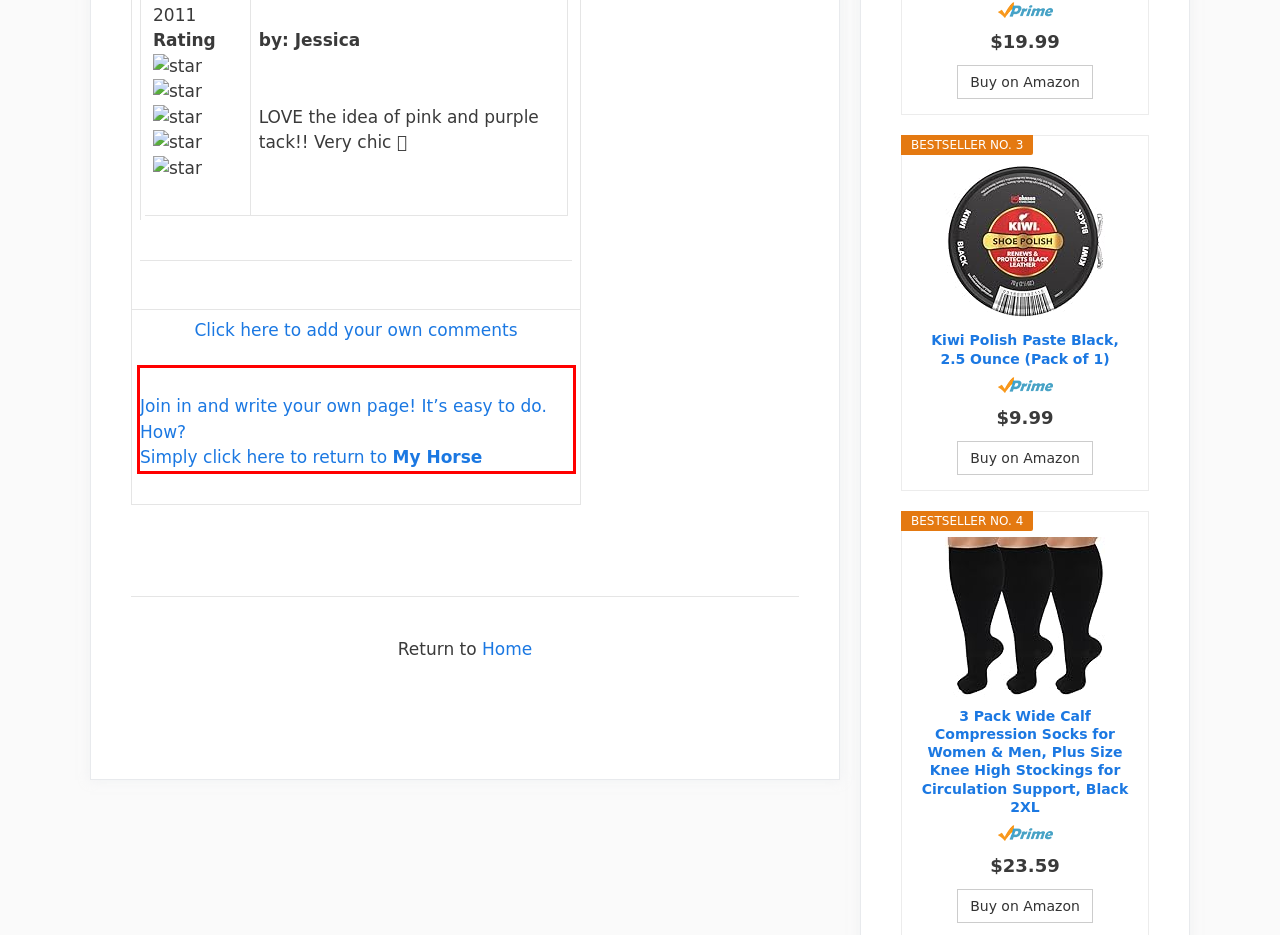You are presented with a webpage screenshot featuring a red bounding box. Perform OCR on the text inside the red bounding box and extract the content.

Join in and write your own page! It’s easy to do. How? Simply click here to return to My Horse